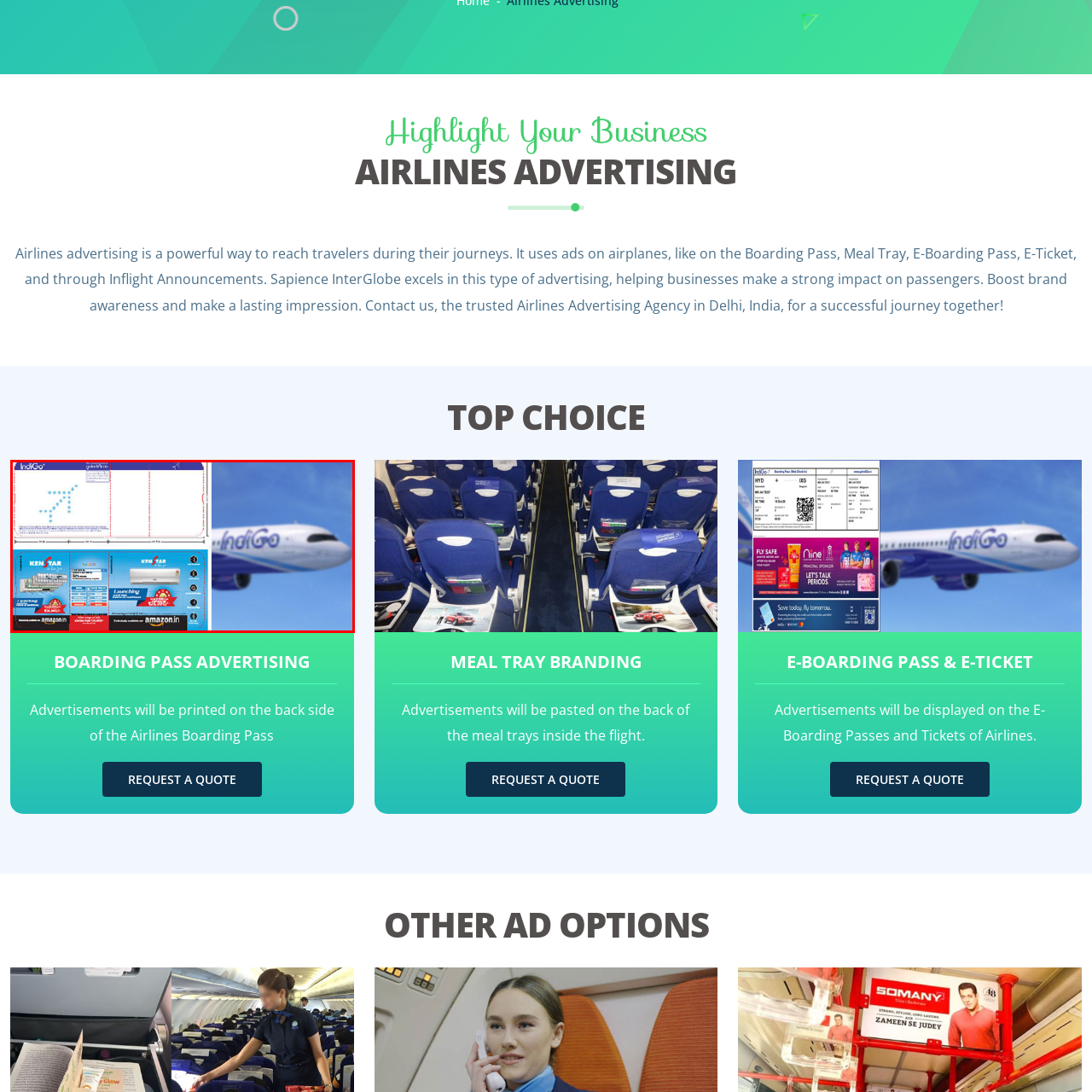Inspect the image surrounded by the red border and give a one-word or phrase answer to the question:
What is the purpose of the blurred image of the aircraft?

To reinforce the theme